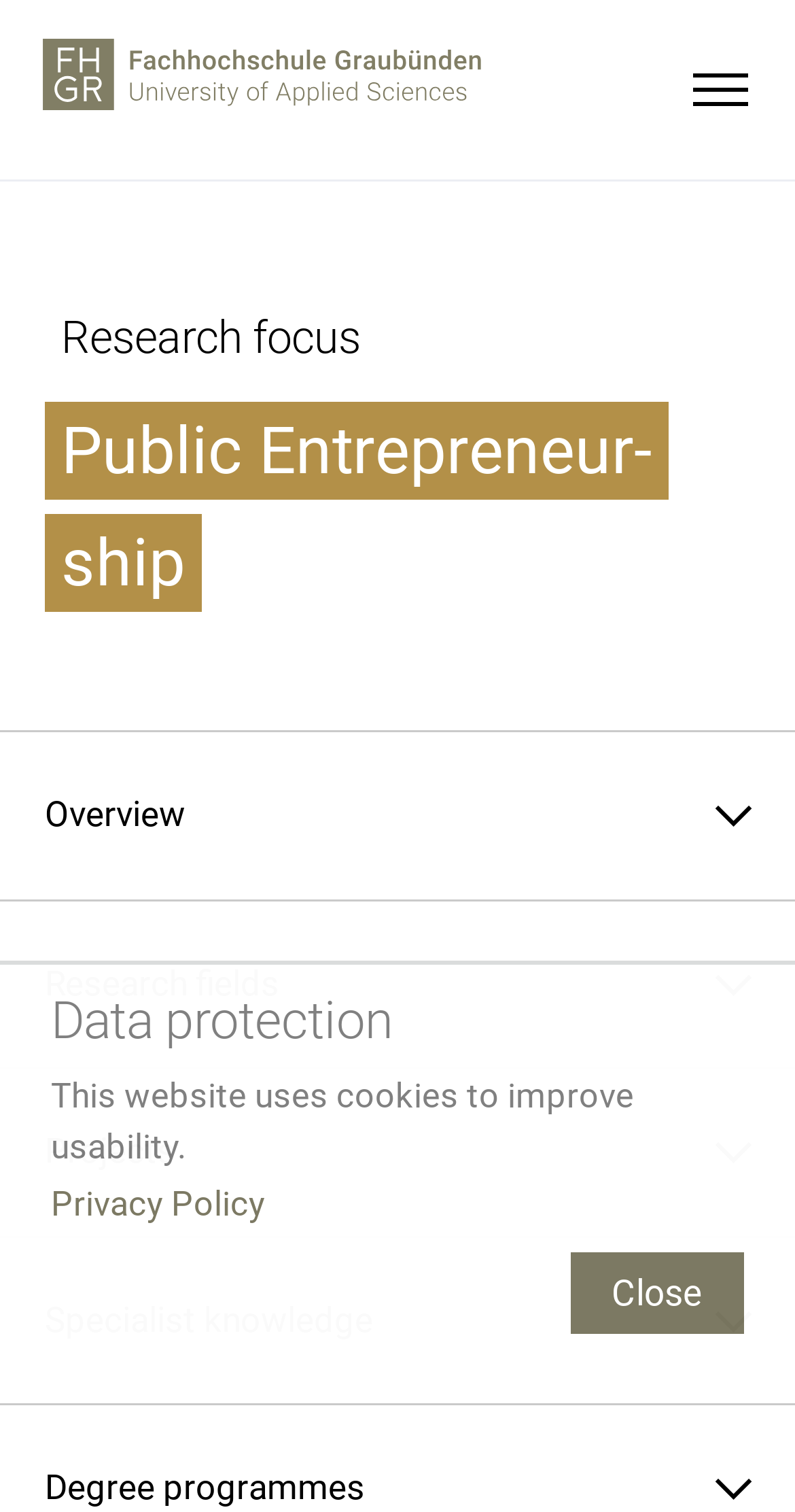Using the provided element description "Spe­cial­ist know­ledge", determine the bounding box coordinates of the UI element.

[0.0, 0.818, 1.0, 0.93]